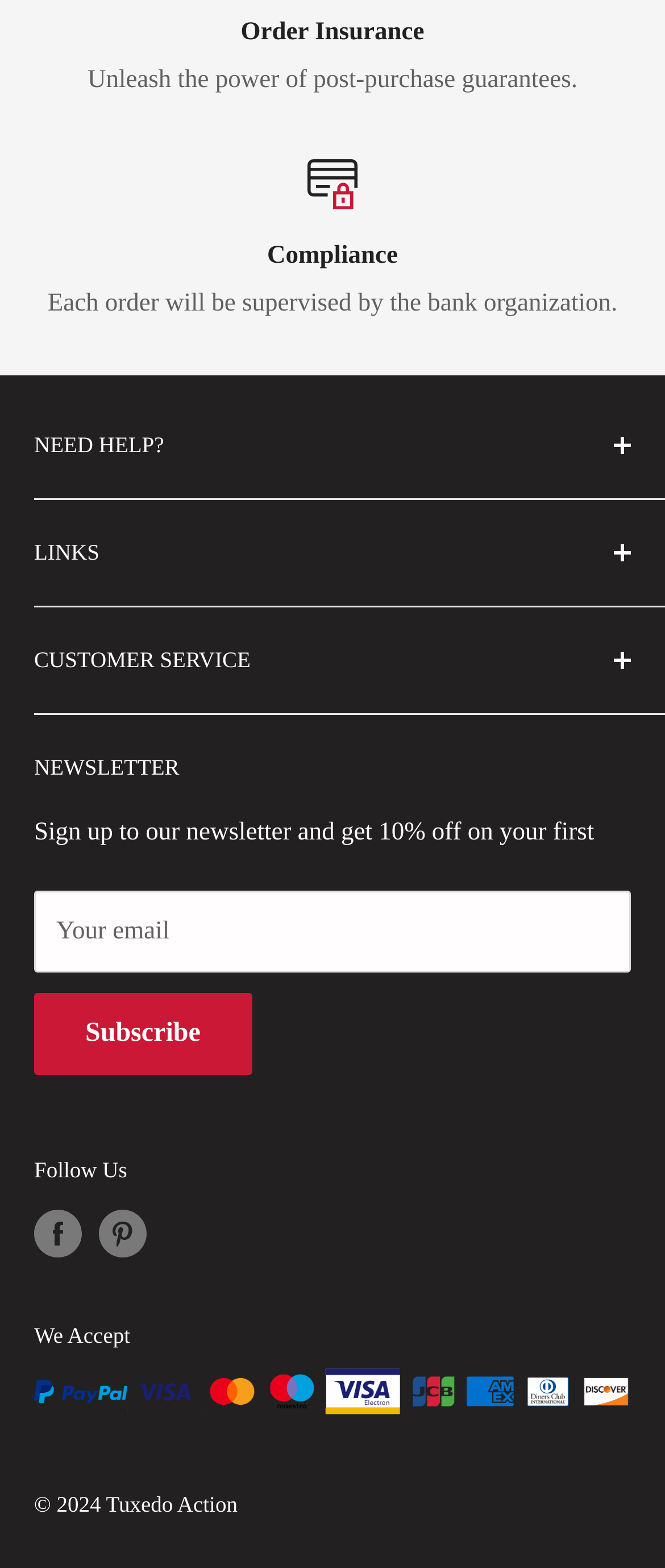What is the name of the company?
Please provide a comprehensive answer based on the details in the screenshot.

The static text '© 2024 Tuxedo Action' at the bottom of the webpage suggests that the company name is Tuxedo Action.